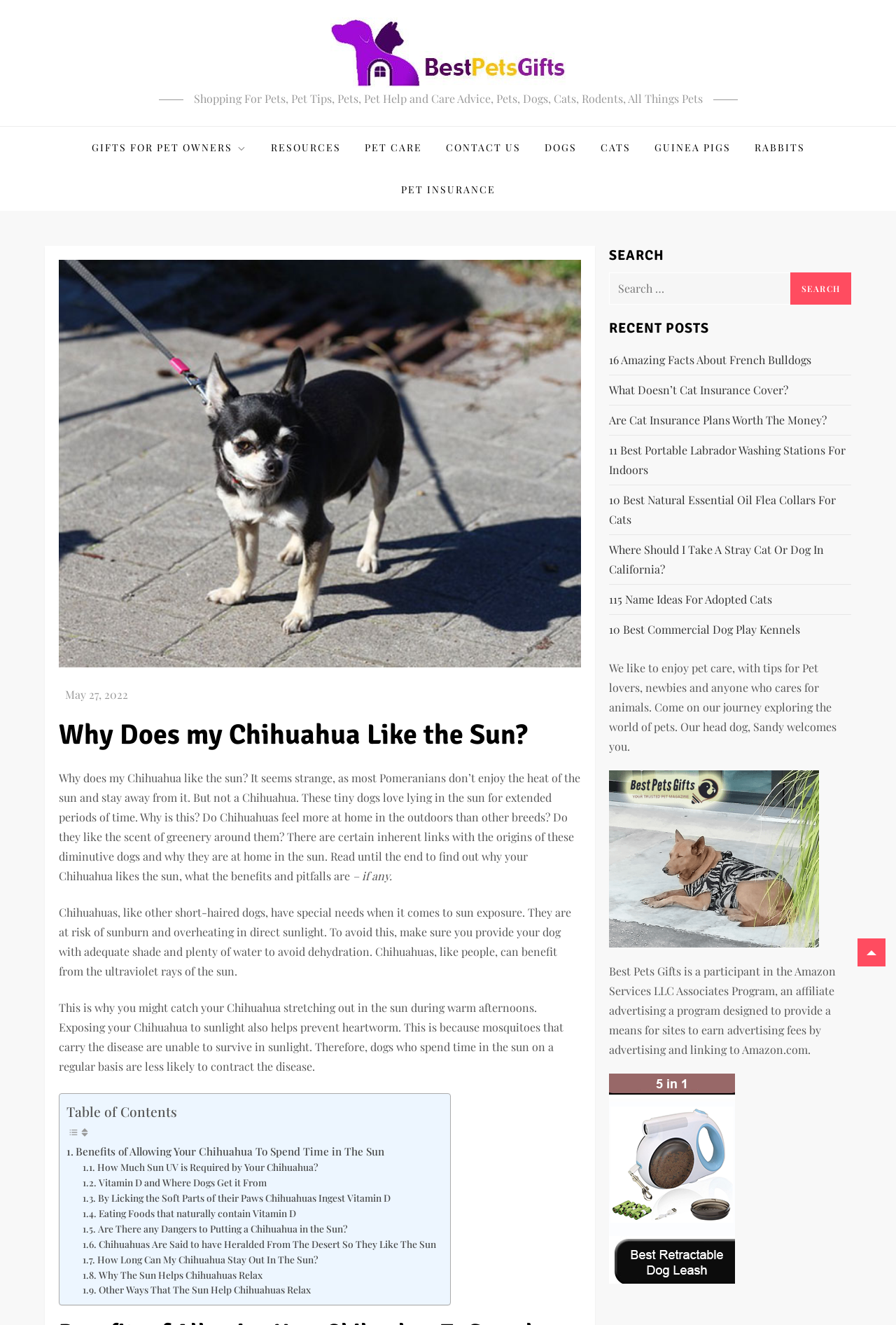Construct a comprehensive caption that outlines the webpage's structure and content.

This webpage is about pet care, specifically discussing why Chihuahuas like the sun. At the top, there is a navigation menu with links to "Best Pets Gifts", "GIFTS FOR PET OWNERS", "RESOURCES", "PET CARE", "CONTACT US", "DOGS", "CATS", "GUINEA PIGS", "RABBITS", and "PET INSURANCE". Below the navigation menu, there is a header with the title "Why Does my Chihuahua Like the Sun?" and a related image.

The main content of the webpage is divided into sections. The first section explains why Chihuahuas like the sun, mentioning that they are at risk of sunburn and overheating in direct sunlight. The second section discusses the benefits of allowing Chihuahuas to spend time in the sun, including preventing heartworm and providing vitamin D.

On the right side of the webpage, there is a search bar with a "SEARCH" button. Below the search bar, there is a section titled "RECENT POSTS" with links to several articles about pets, including French Bulldogs, cat insurance, and Labrador washing stations.

At the bottom of the webpage, there is a section with a table of contents, allowing users to navigate to specific sections of the article. There are also several links to other articles about pet care and a statement about the website's participation in the Amazon Services LLC Associates Program.

Throughout the webpage, there are several images, including a logo for "Best Pets Gifts" and icons for the table of contents. The overall layout is organized, with clear headings and concise text.